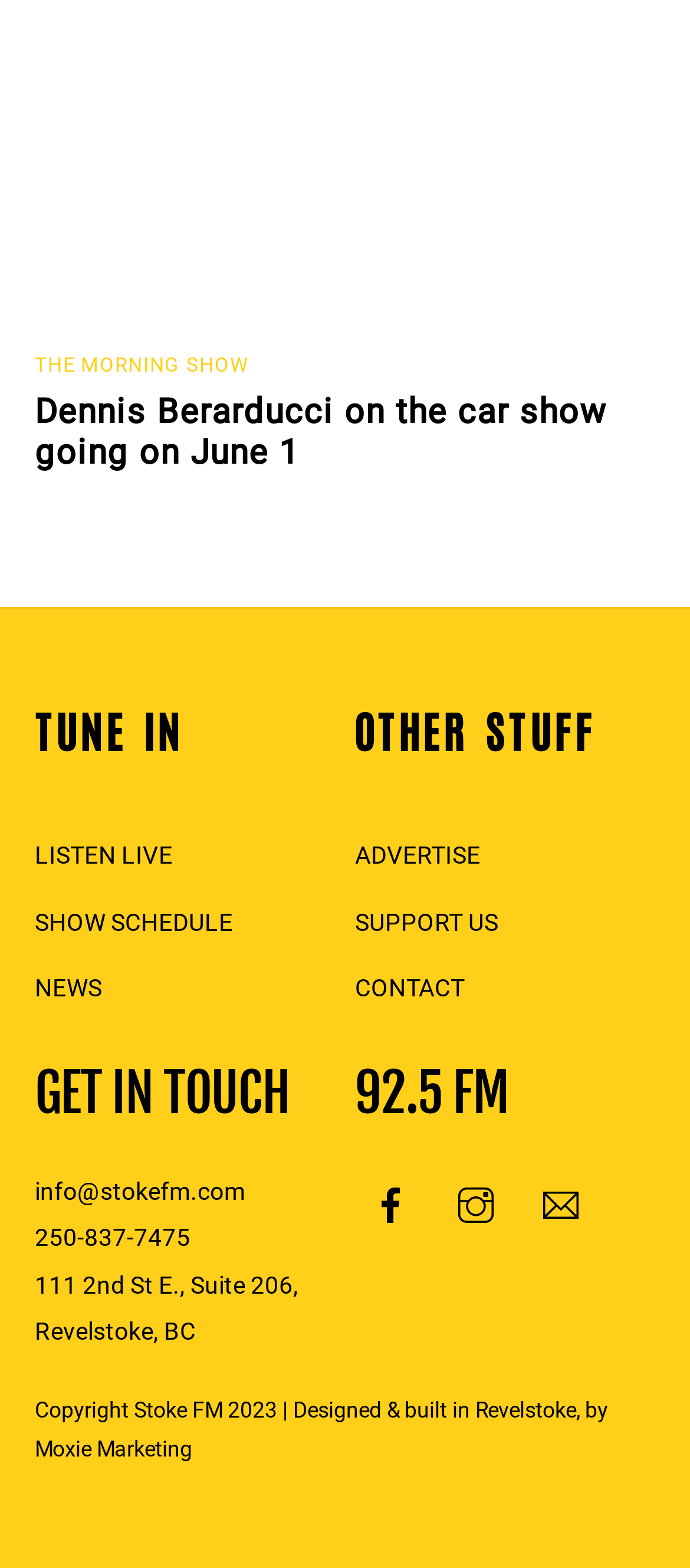Determine the bounding box coordinates for the area that should be clicked to carry out the following instruction: "check the show schedule".

[0.05, 0.579, 0.337, 0.597]